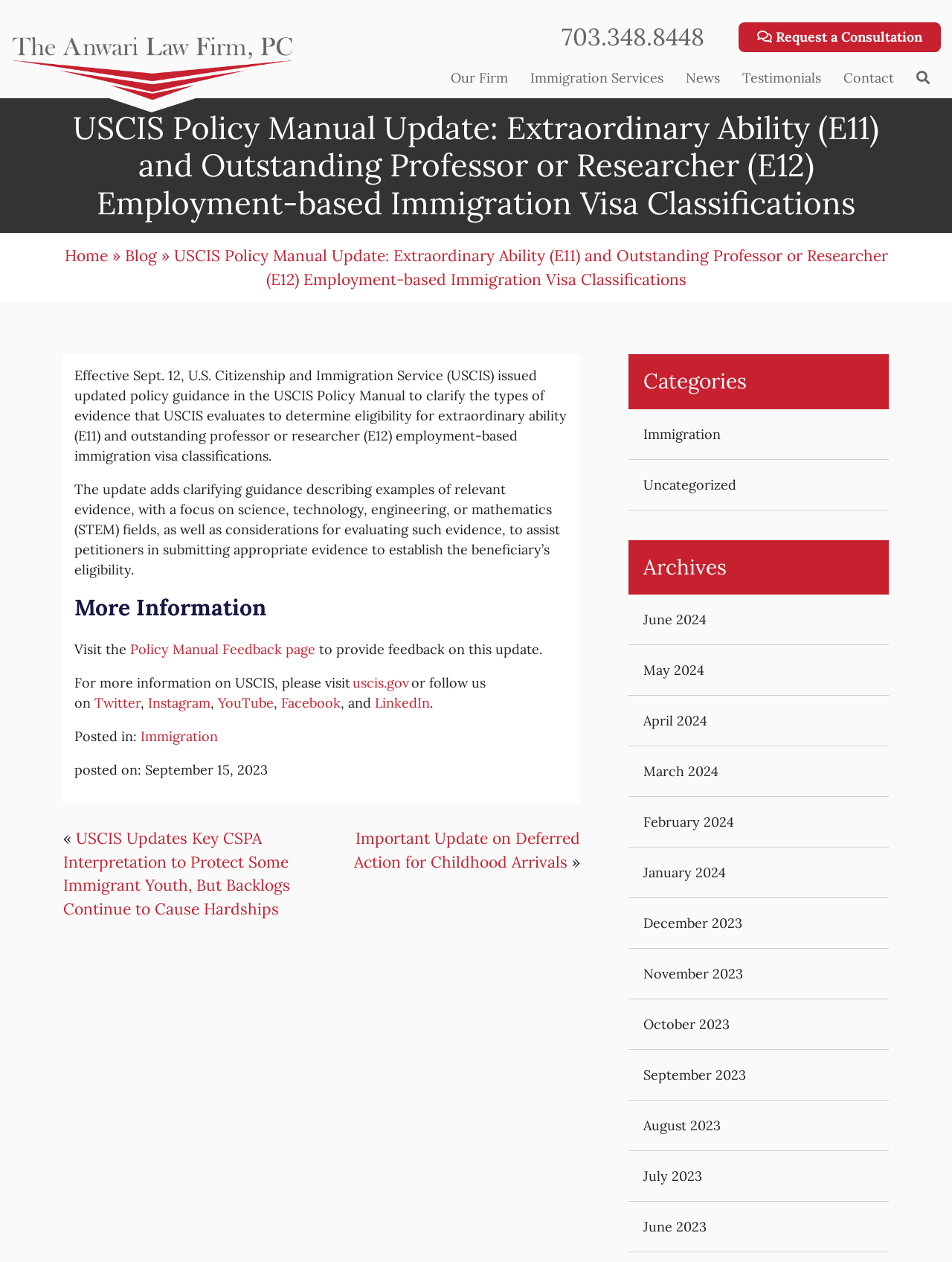What is the phone number to request a consultation?
Carefully examine the image and provide a detailed answer to the question.

I found the phone number by looking at the link element with the text '703.348.8448' which is located at the top of the webpage.